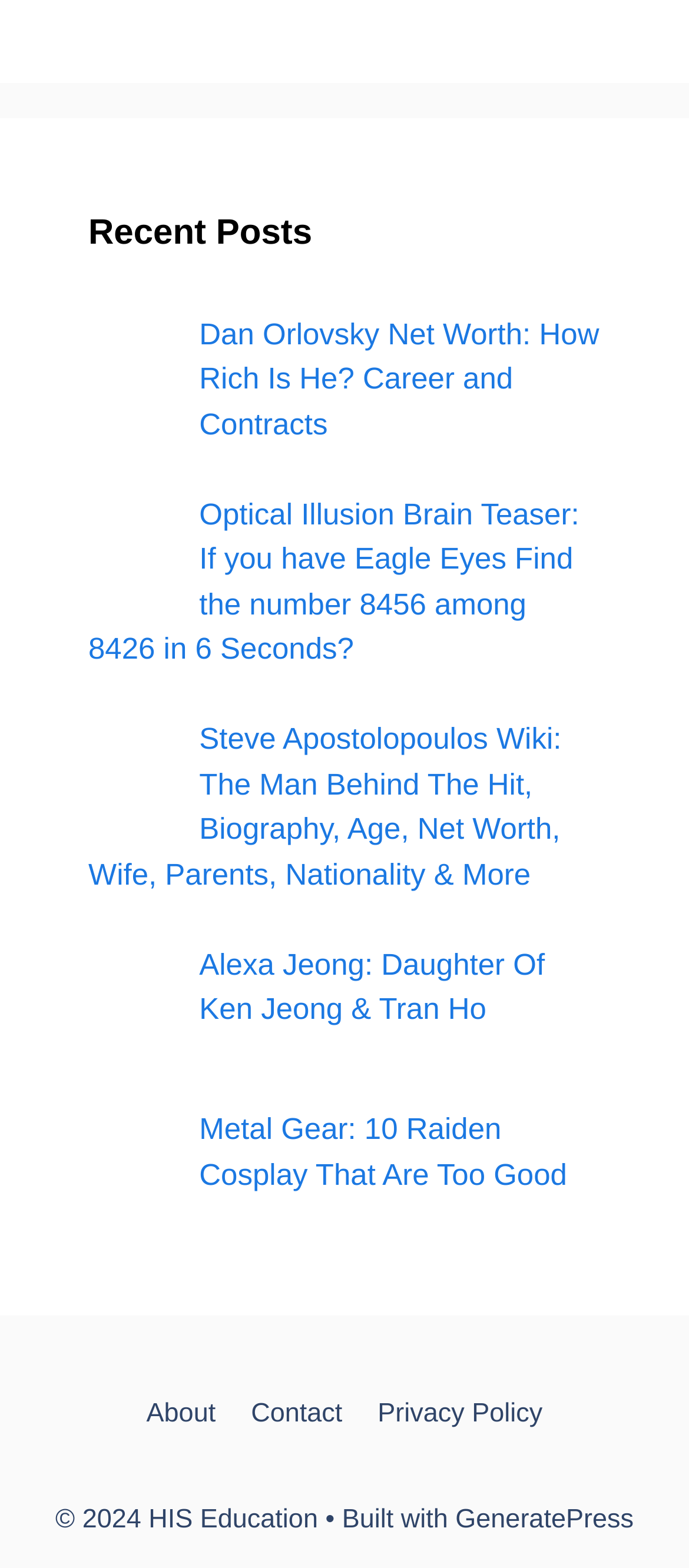Can you pinpoint the bounding box coordinates for the clickable element required for this instruction: "Check the about page"? The coordinates should be four float numbers between 0 and 1, i.e., [left, top, right, bottom].

[0.212, 0.892, 0.313, 0.911]